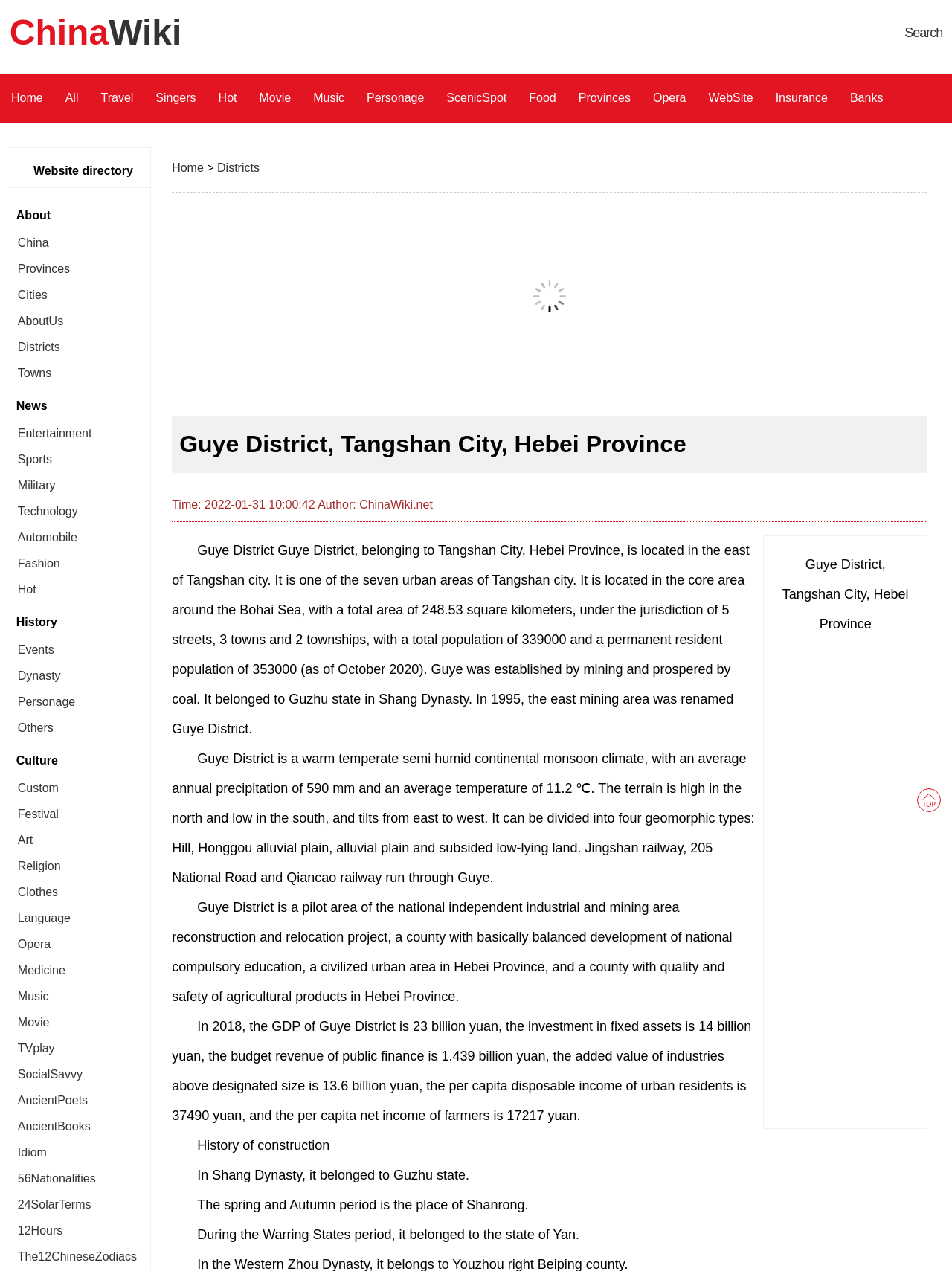What is the location of Guye District?
Answer with a single word or phrase, using the screenshot for reference.

Tangshan City, Hebei Province